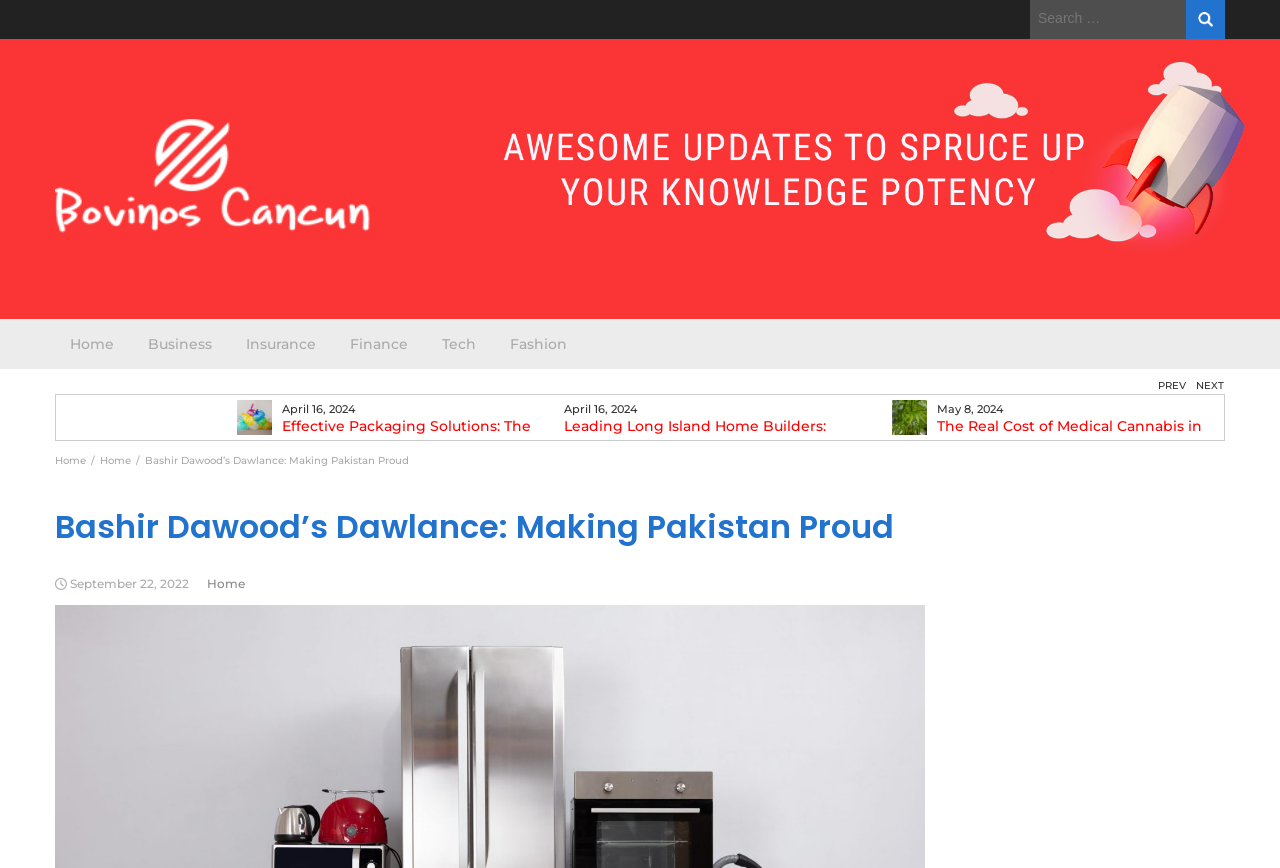Using the provided description: "Halloween Sprinkles: Unleashing Spooky Sweetness", find the bounding box coordinates of the corresponding UI element. The output should be four float numbers between 0 and 1, in the format [left, top, right, bottom].

[0.441, 0.482, 0.697, 0.521]